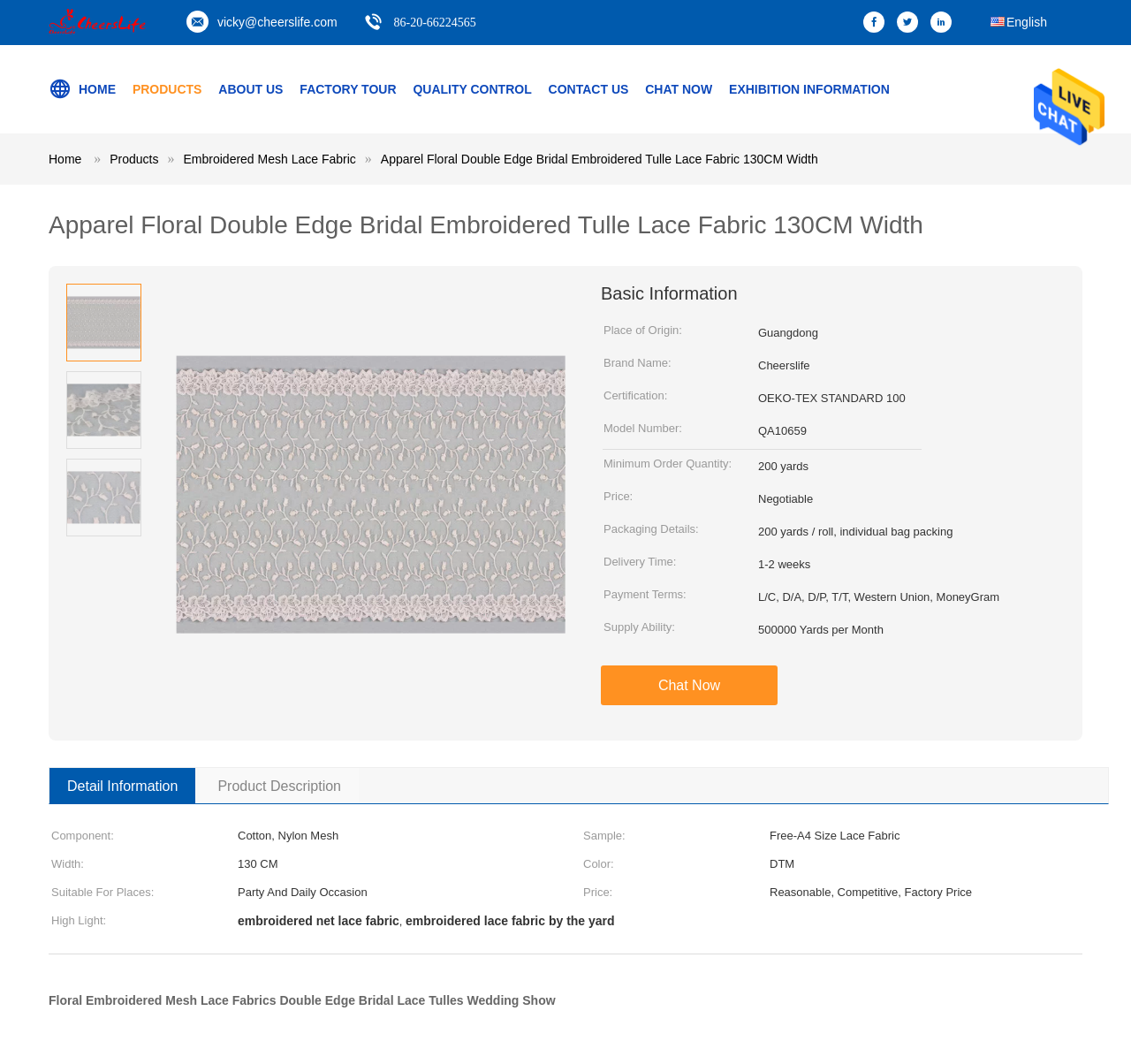Find the bounding box coordinates for the element that must be clicked to complete the instruction: "Contact the manufacturer". The coordinates should be four float numbers between 0 and 1, indicated as [left, top, right, bottom].

[0.485, 0.042, 0.556, 0.125]